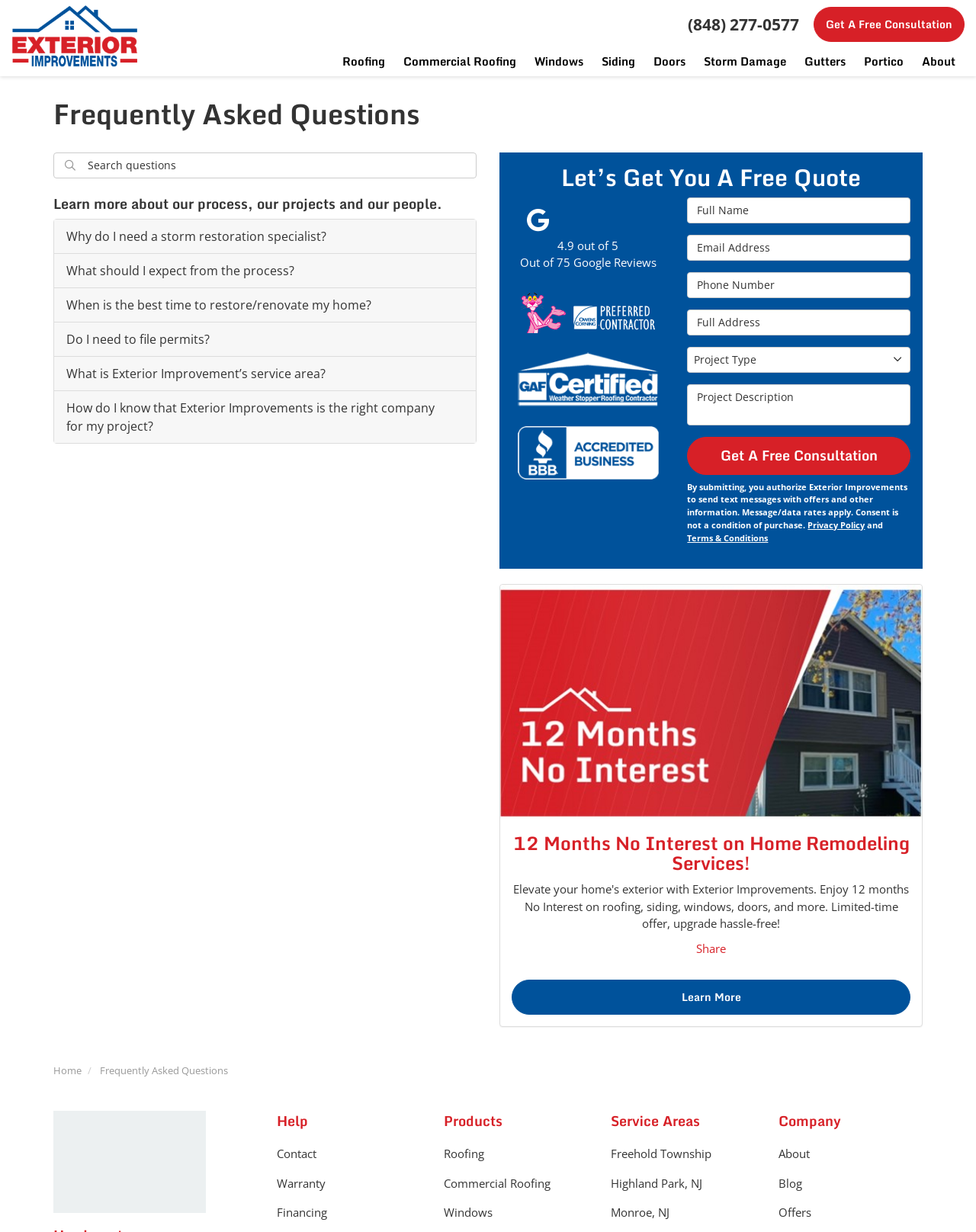Provide the bounding box coordinates of the section that needs to be clicked to accomplish the following instruction: "Search questions."

[0.055, 0.124, 0.155, 0.136]